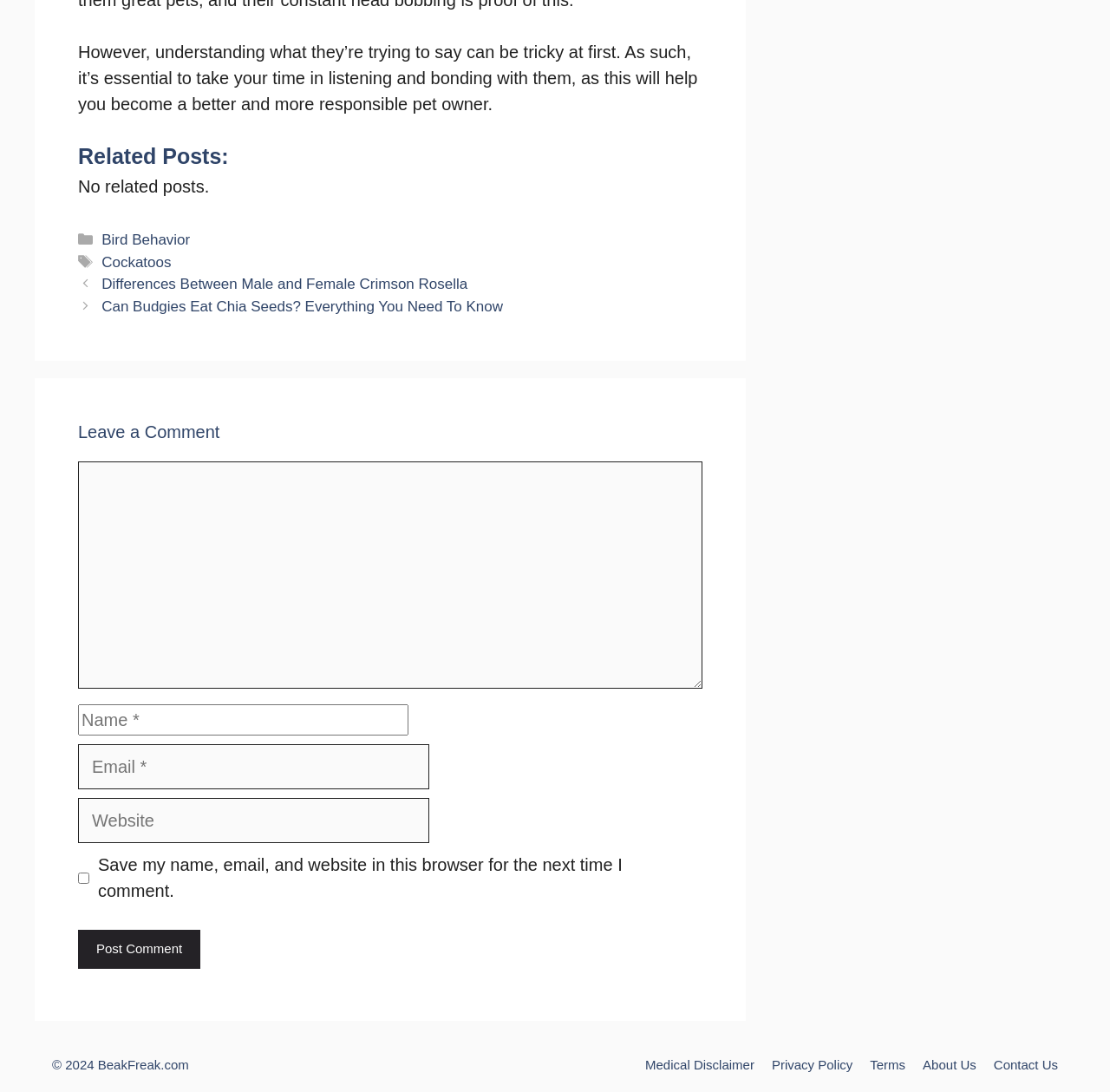Please identify the bounding box coordinates of the element on the webpage that should be clicked to follow this instruction: "Enter your name in the 'Name' field". The bounding box coordinates should be given as four float numbers between 0 and 1, formatted as [left, top, right, bottom].

[0.07, 0.645, 0.368, 0.674]